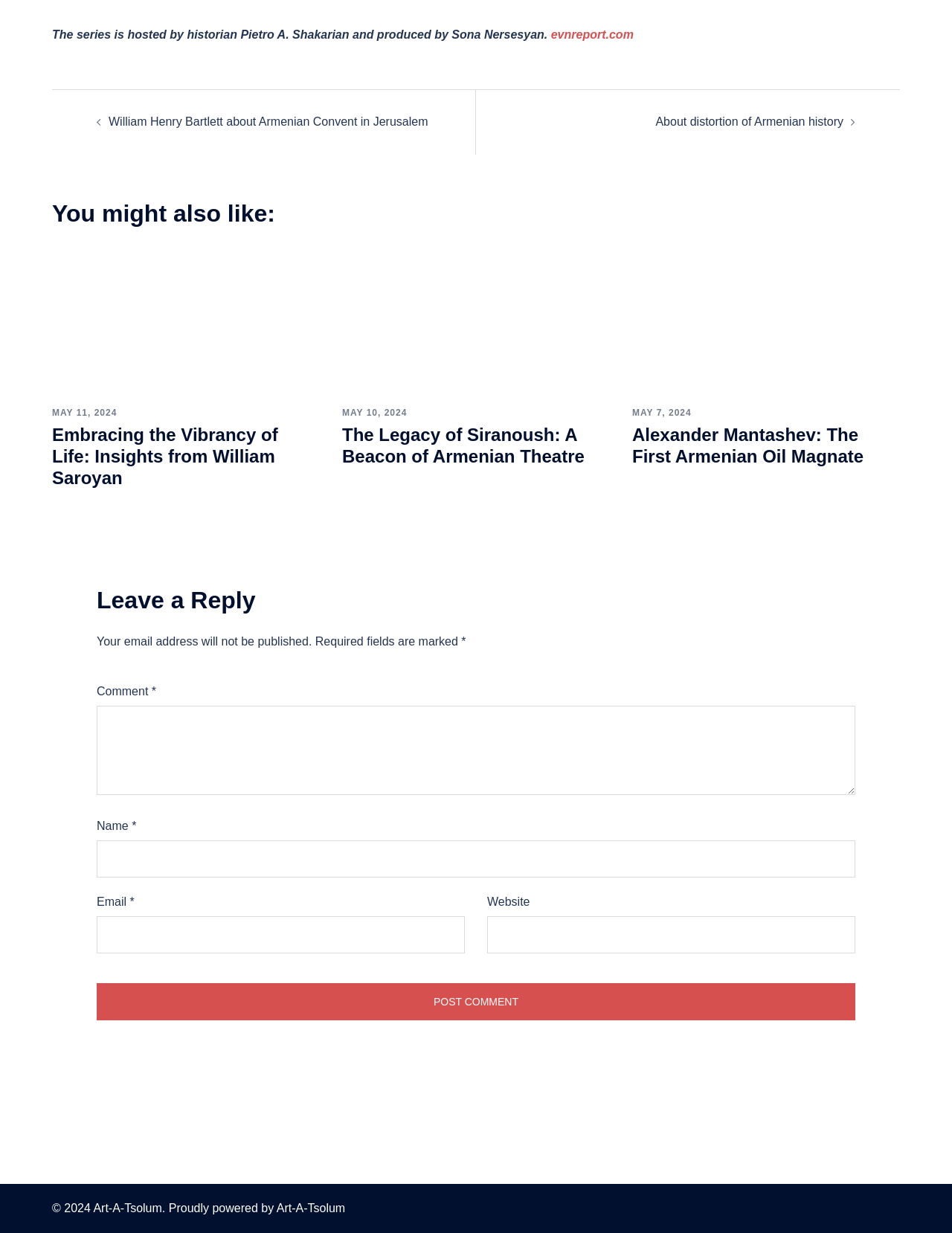Please provide a comprehensive response to the question based on the details in the image: What is the copyright year of the webpage?

The answer can be found in the StaticText element with the text '© 2024 Art-A-Tsolum. Proudly powered by Art-A-Tsolum' at the bottom of the webpage.